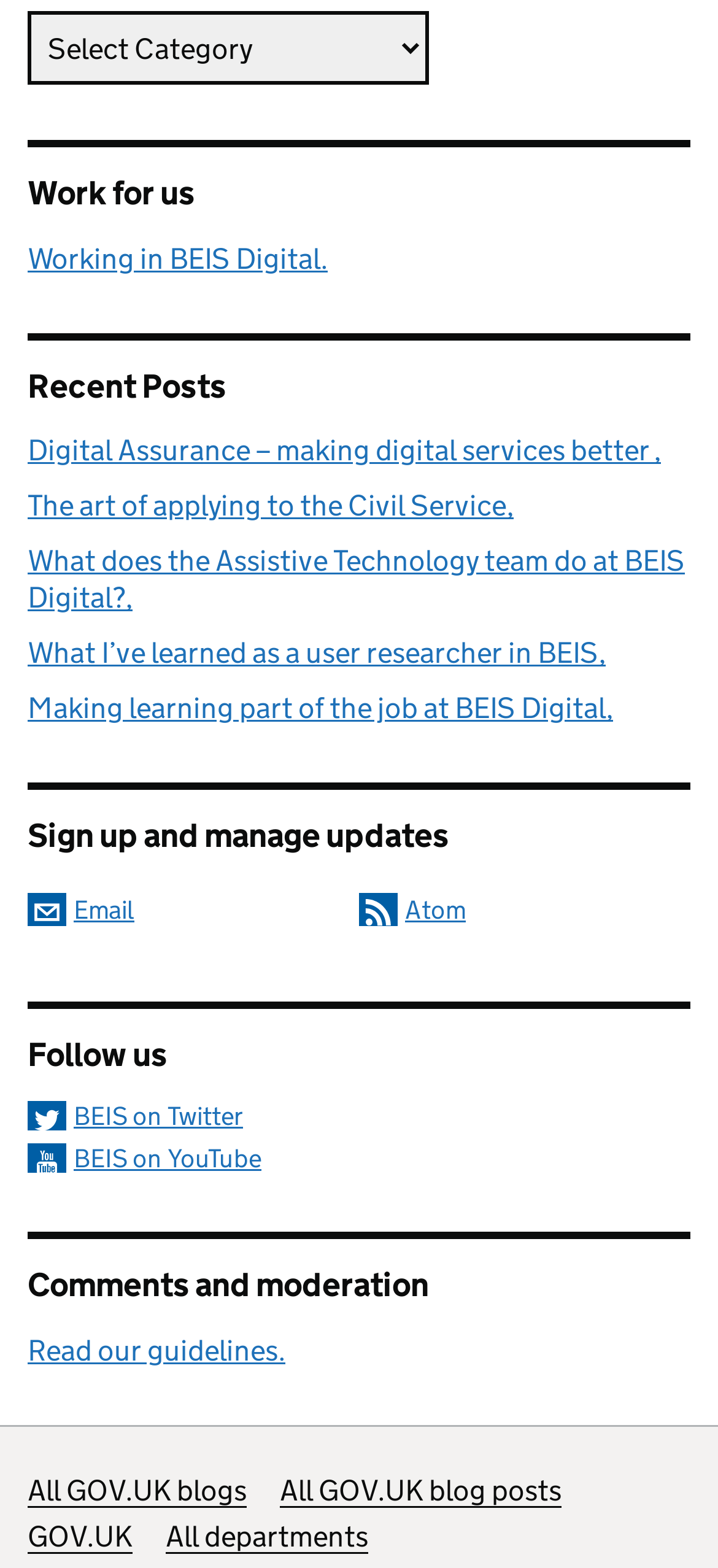What is the category selection dropdown labeled?
Based on the screenshot, respond with a single word or phrase.

Categories